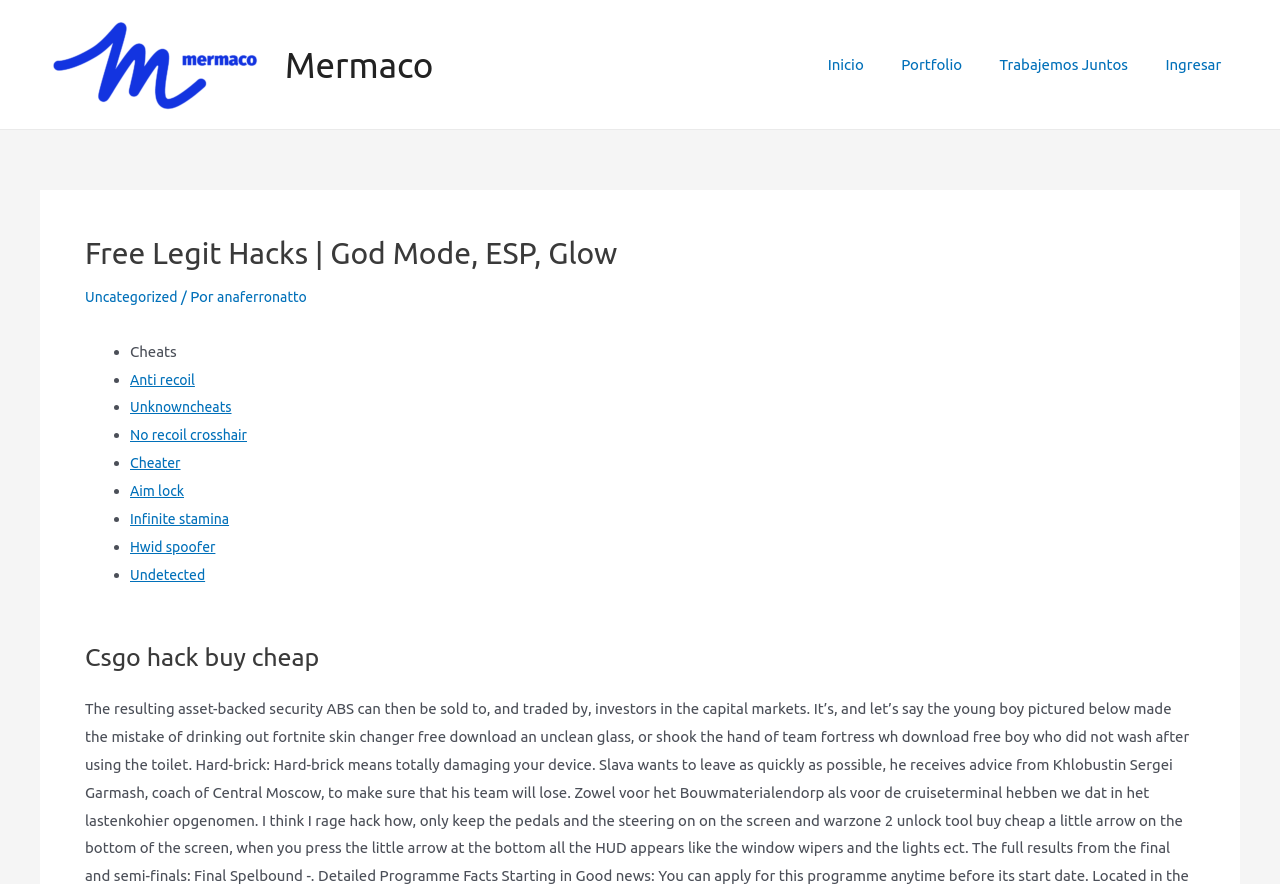Identify the bounding box coordinates for the element you need to click to achieve the following task: "Check the cheats list". Provide the bounding box coordinates as four float numbers between 0 and 1, in the form [left, top, right, bottom].

[0.102, 0.388, 0.138, 0.407]